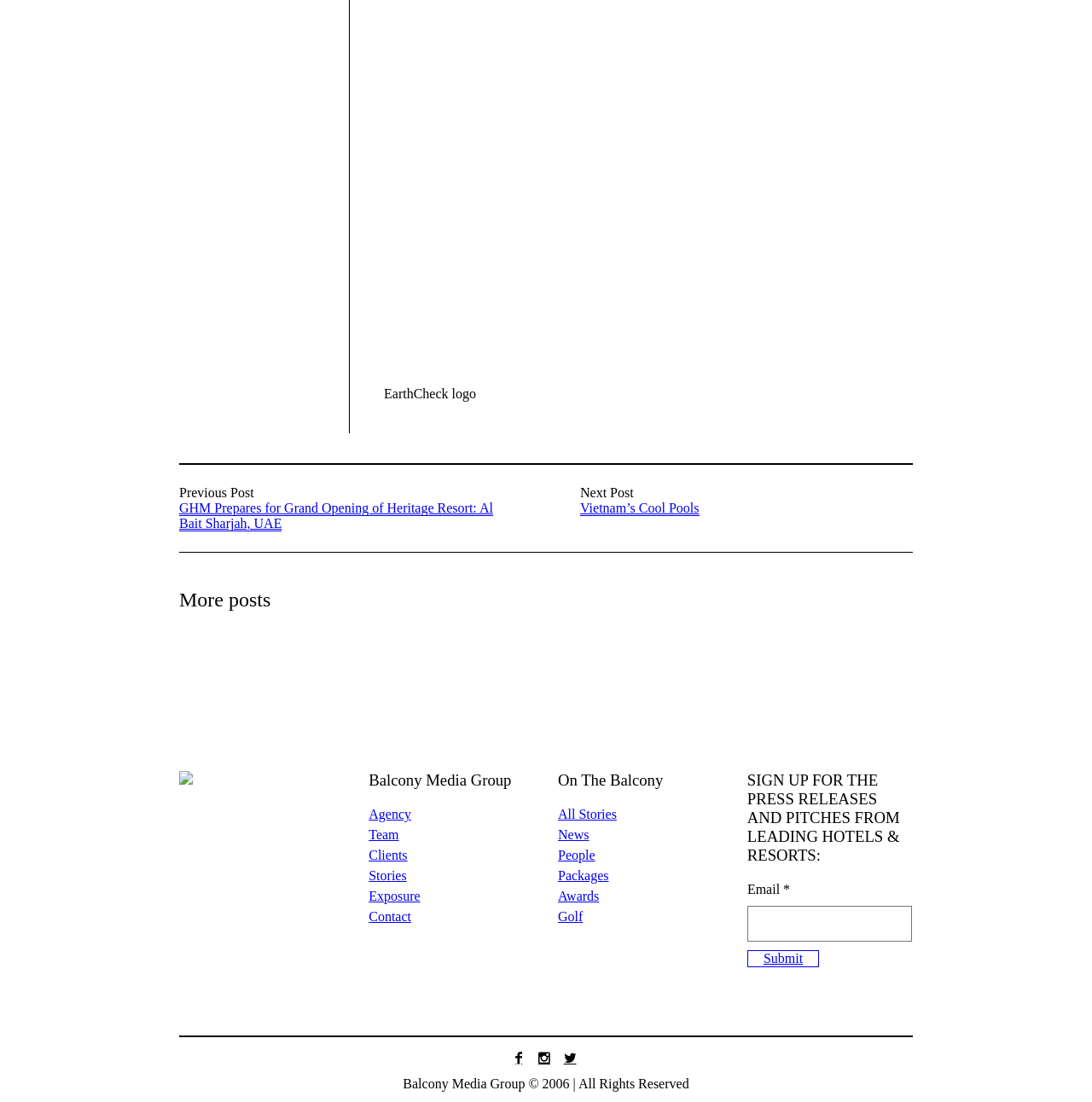Answer the question with a single word or phrase: 
What is the label of the textbox in the 'SIGN UP FOR THE PRESS RELEASES AND PITCHES FROM LEADING HOTELS & RESORTS' section?

Email *